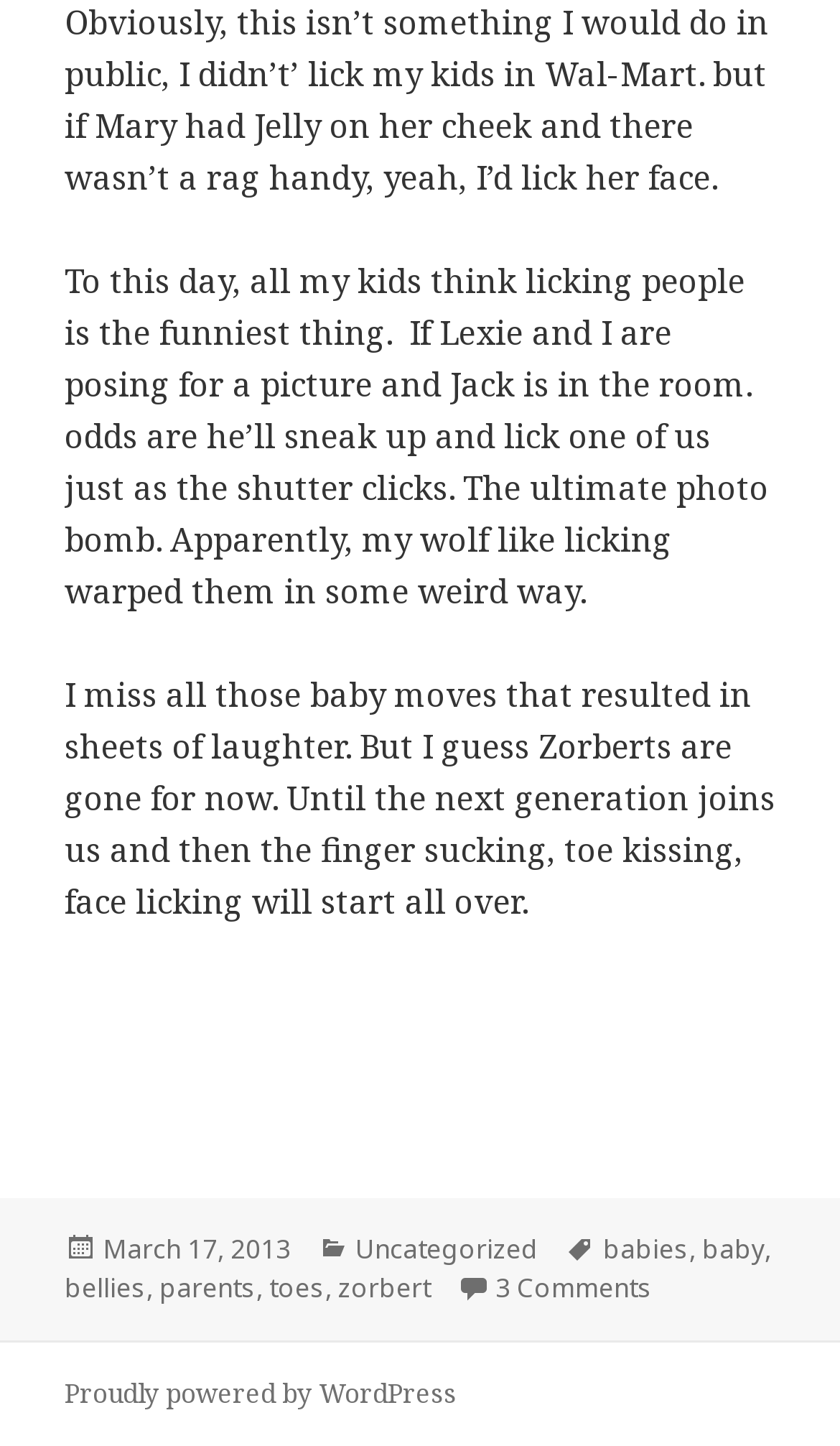What platform is the website powered by?
We need a detailed and meticulous answer to the question.

I found the platform that the website is powered by by looking at the footer section of the webpage, where it says 'Proudly powered by WordPress'.